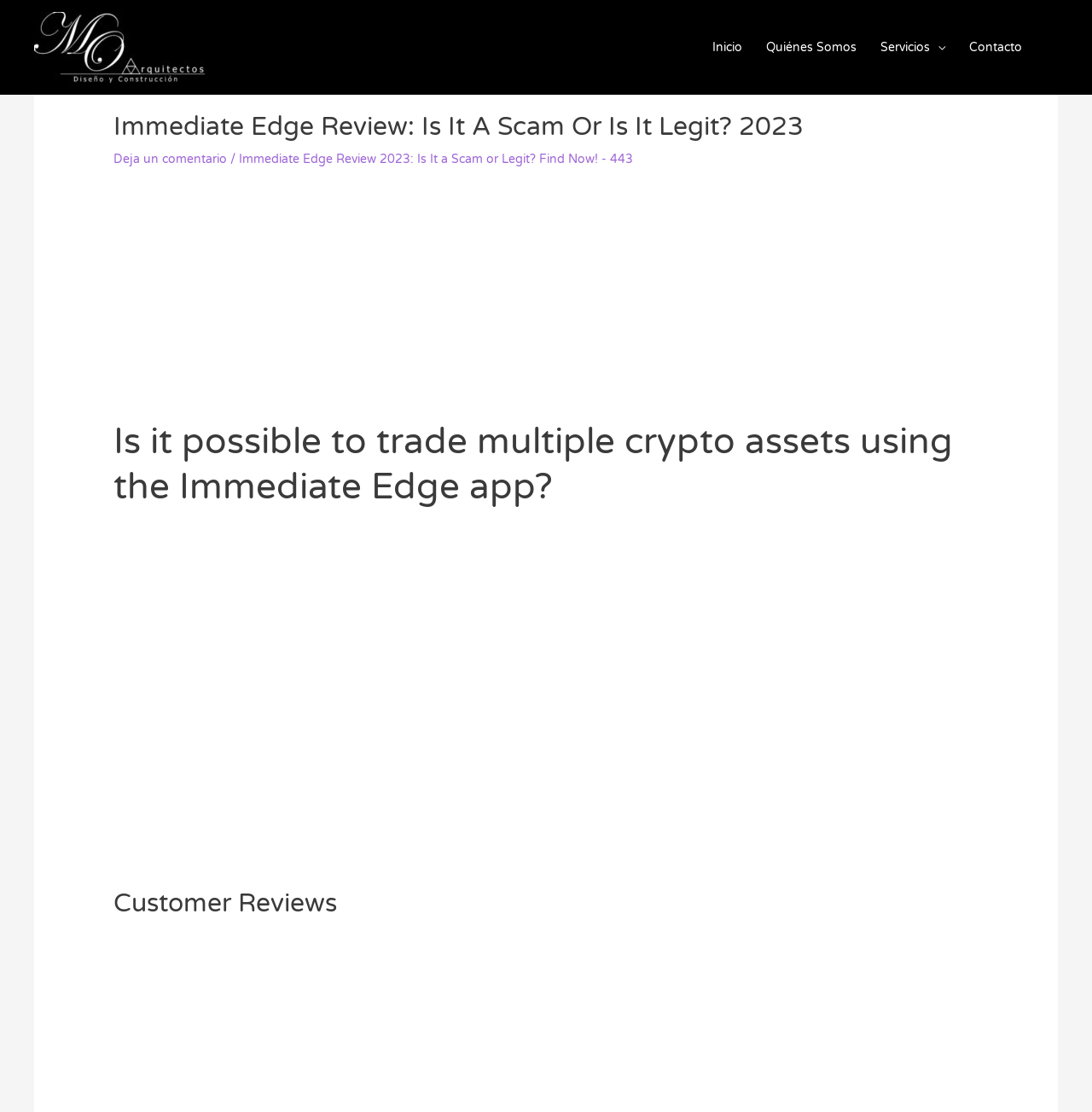Using the information shown in the image, answer the question with as much detail as possible: What is the purpose of the Immediate Edge Simulator?

According to the webpage, the Immediate Edge Simulator is a duplicate of the live trading account, and it allows users to place trades using historical data, which can help them understand the market's intricacies and navigate the world of cryptocurrency.